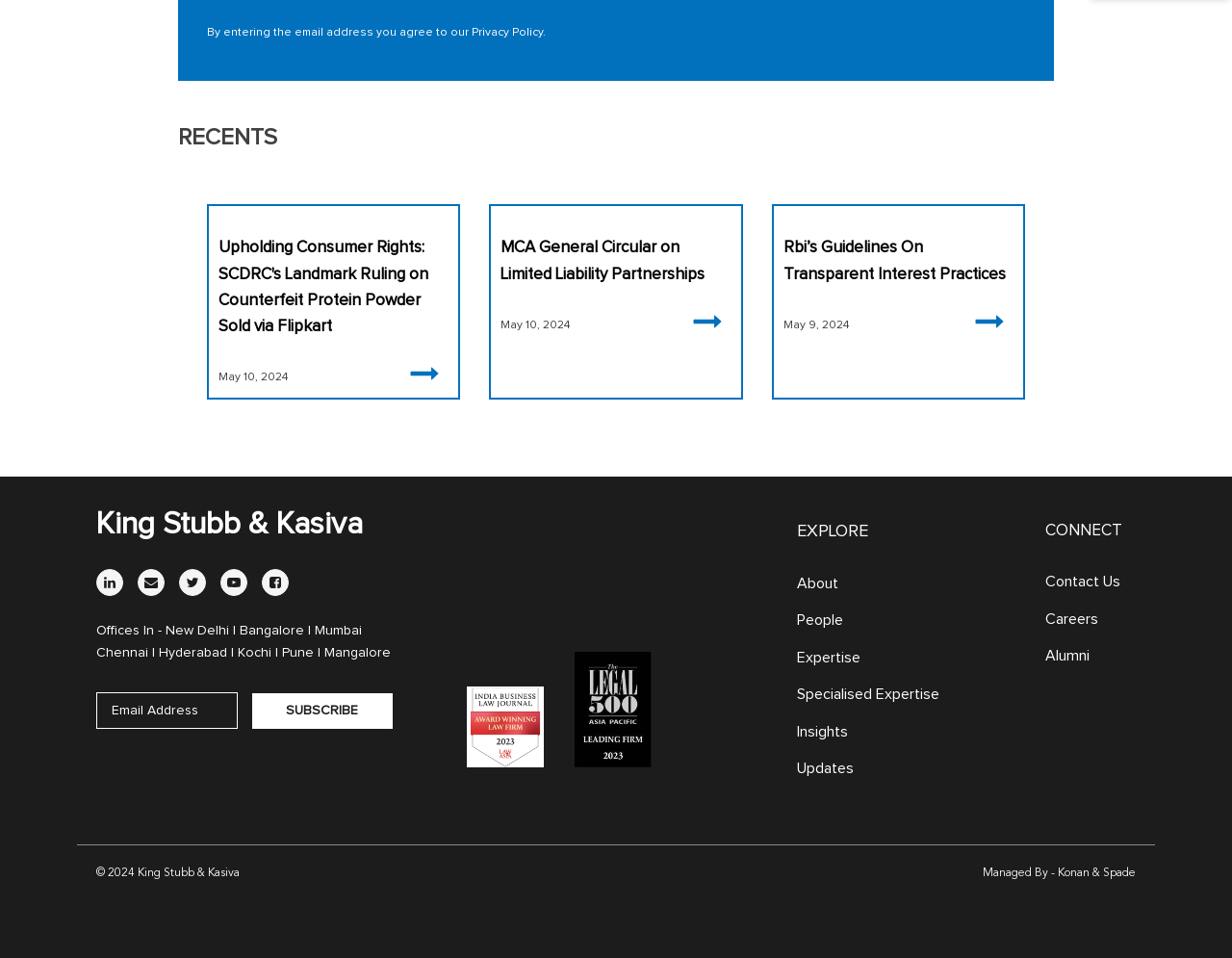Show the bounding box coordinates of the element that should be clicked to complete the task: "Follow on LinkedIn".

[0.078, 0.594, 0.1, 0.622]